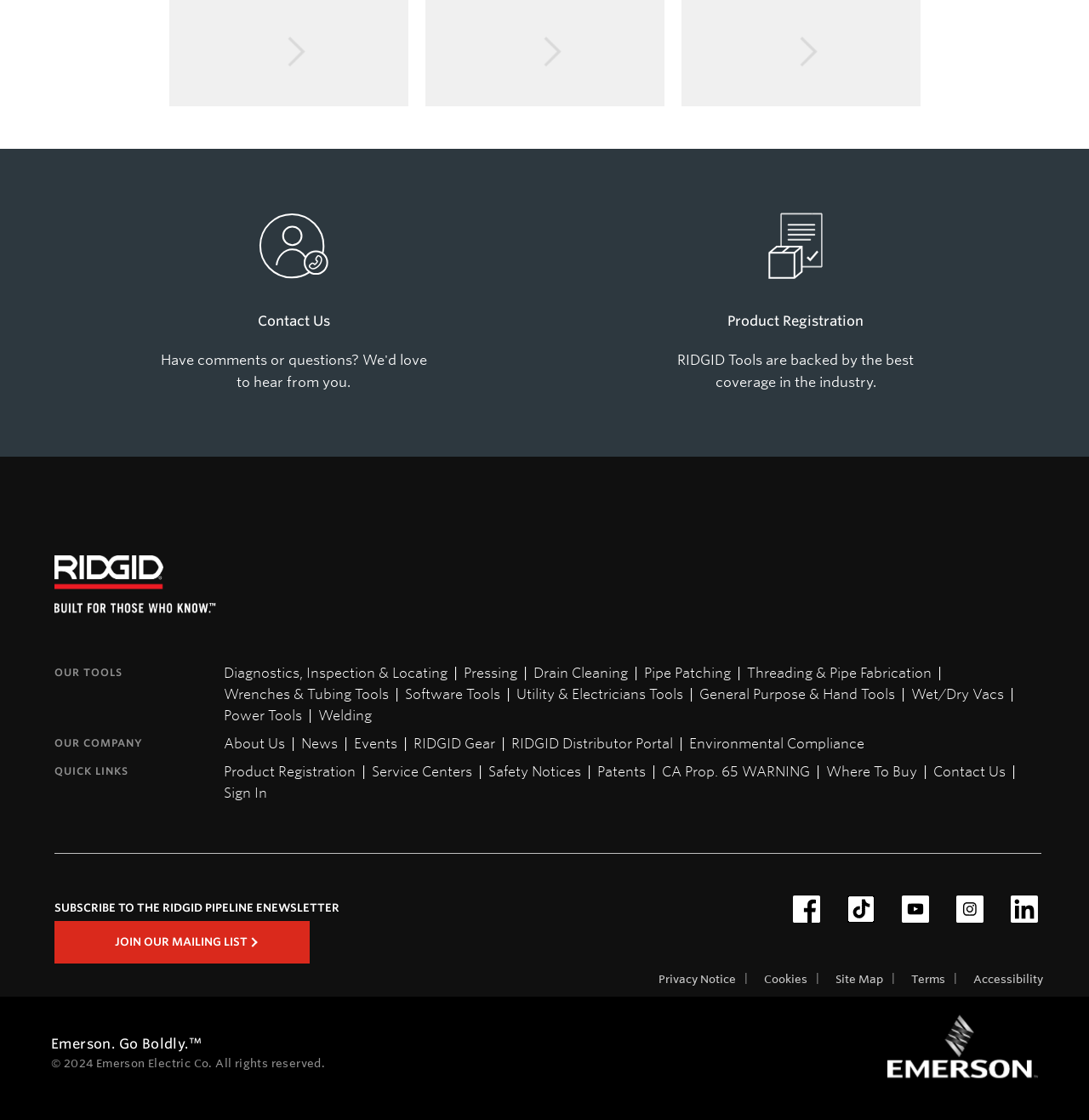What is the name of the newsletter?
Look at the image and answer the question with a single word or phrase.

RIDGID Pipeline Enewsletter